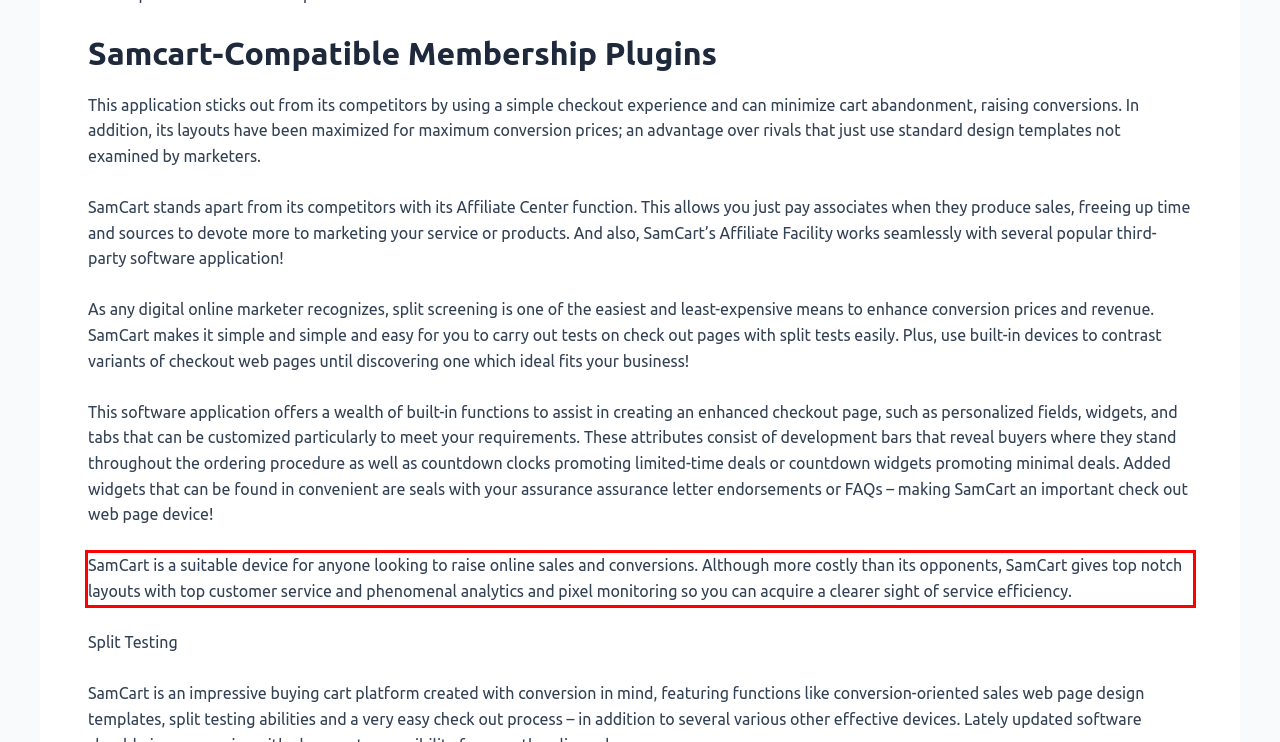Using the provided screenshot, read and generate the text content within the red-bordered area.

SamCart is a suitable device for anyone looking to raise online sales and conversions. Although more costly than its opponents, SamCart gives top notch layouts with top customer service and phenomenal analytics and pixel monitoring so you can acquire a clearer sight of service efficiency.